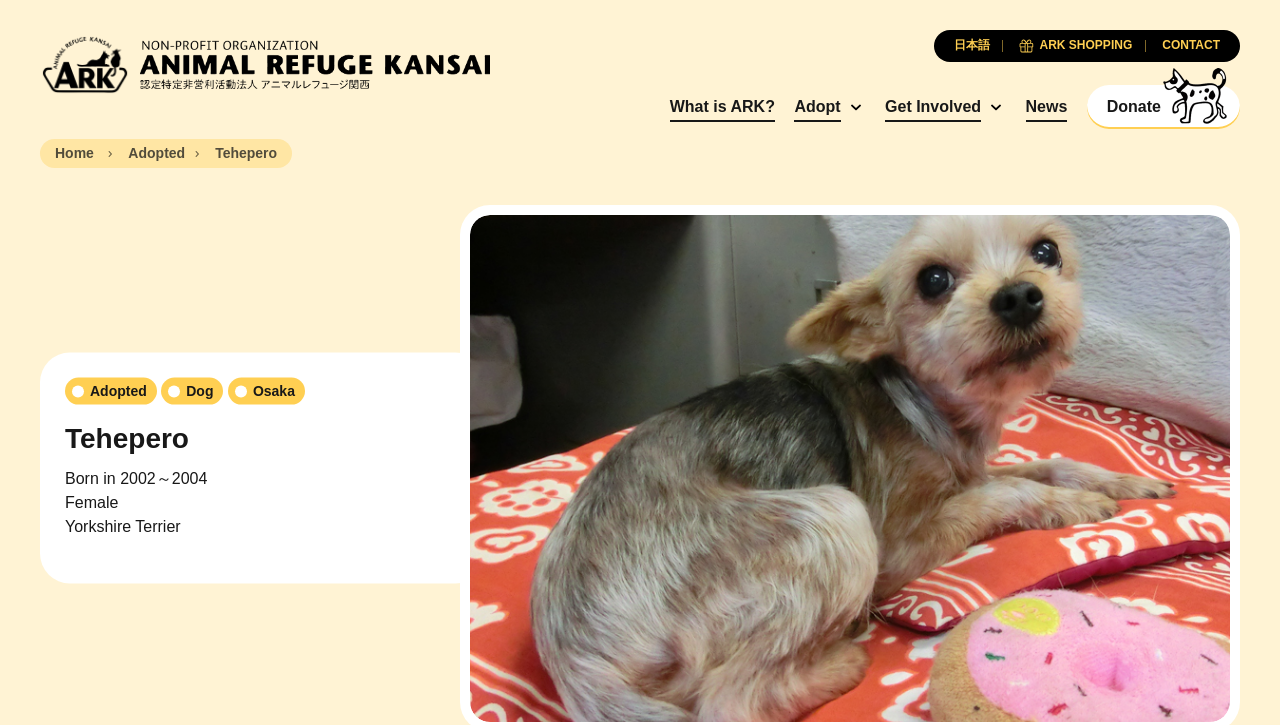What type of animal is available for adoption?
Based on the image, answer the question with a single word or brief phrase.

Dog